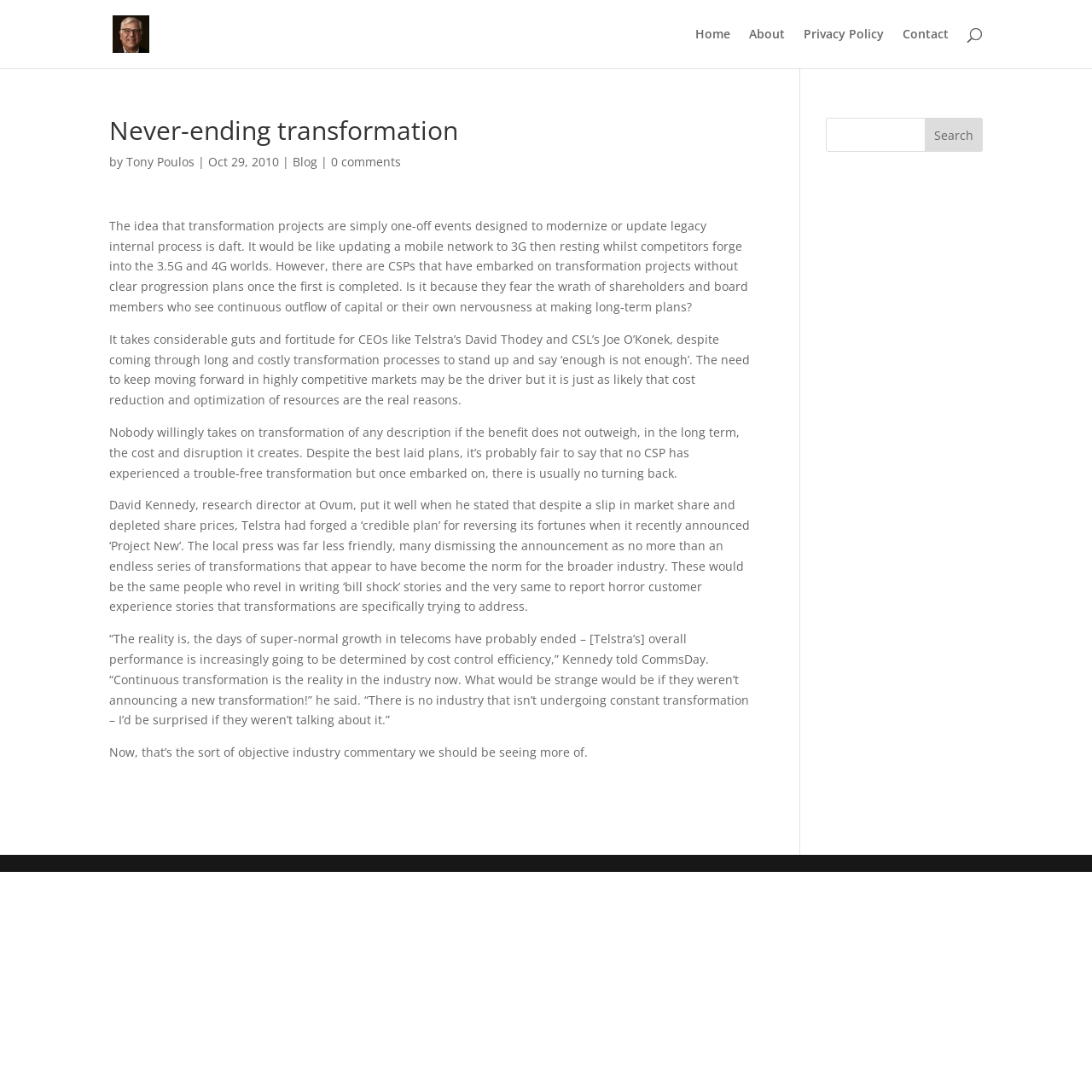Give a detailed account of the webpage's layout and content.

This webpage is about Tony Poulos' blog post titled "Never-ending transformation". At the top left, there is a link to Tony Poulos' profile, accompanied by a small image of him. 

To the right of Tony Poulos' profile link, there are four navigation links: "Home", "About", "Privacy Policy", and "Contact". 

Below these navigation links, there is a search bar that spans across most of the page width. 

The main content of the webpage is an article with a heading "Never-ending transformation" followed by the author's name "Tony Poulos" and the date "Oct 29, 2010". 

Below the article heading, there are several paragraphs of text discussing the idea that transformation projects in the telecom industry are not one-off events, but rather continuous processes. The text cites examples of CEOs who have embarked on transformation projects and quotes from a research director at Ovum.

To the right of the article, there is another search bar with a search button. 

At the very bottom of the page, there is a content information section.